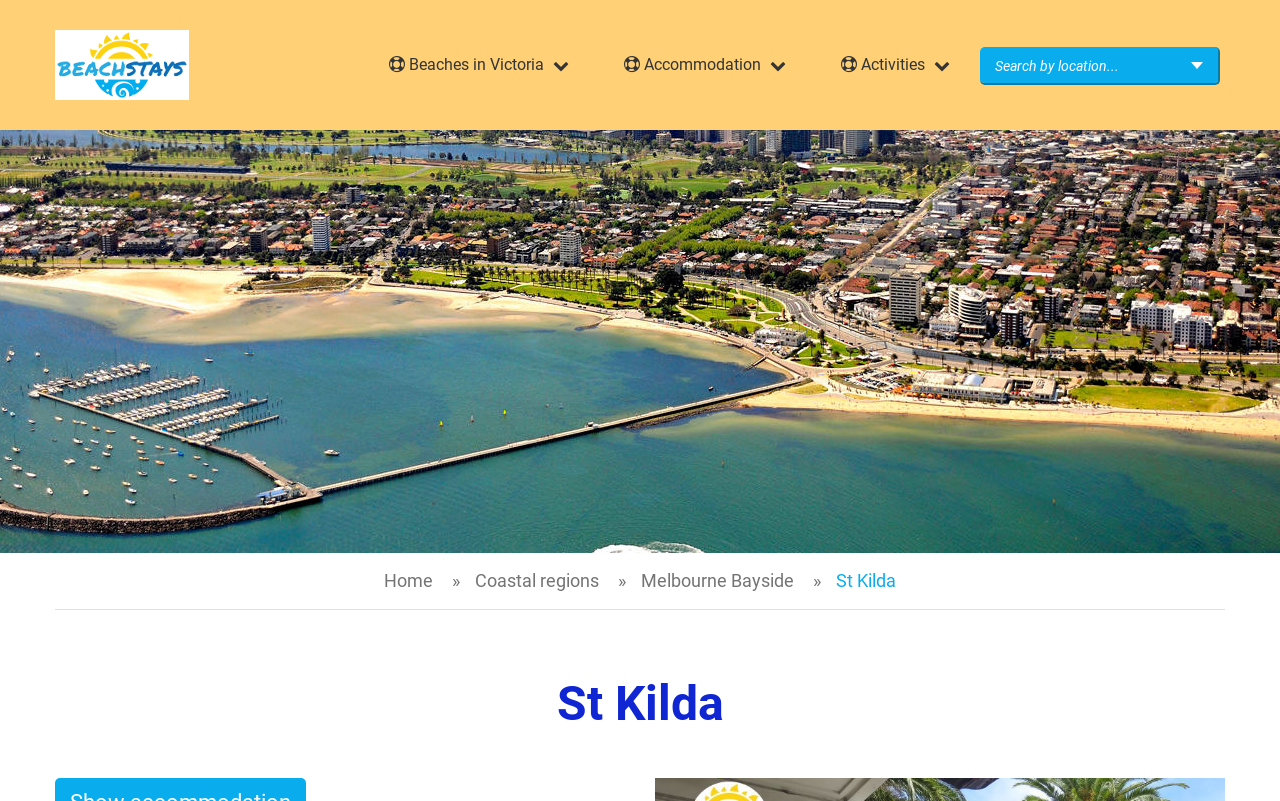Can you provide the bounding box coordinates for the element that should be clicked to implement the instruction: "Explore Melbourne Bayside"?

[0.501, 0.712, 0.62, 0.738]